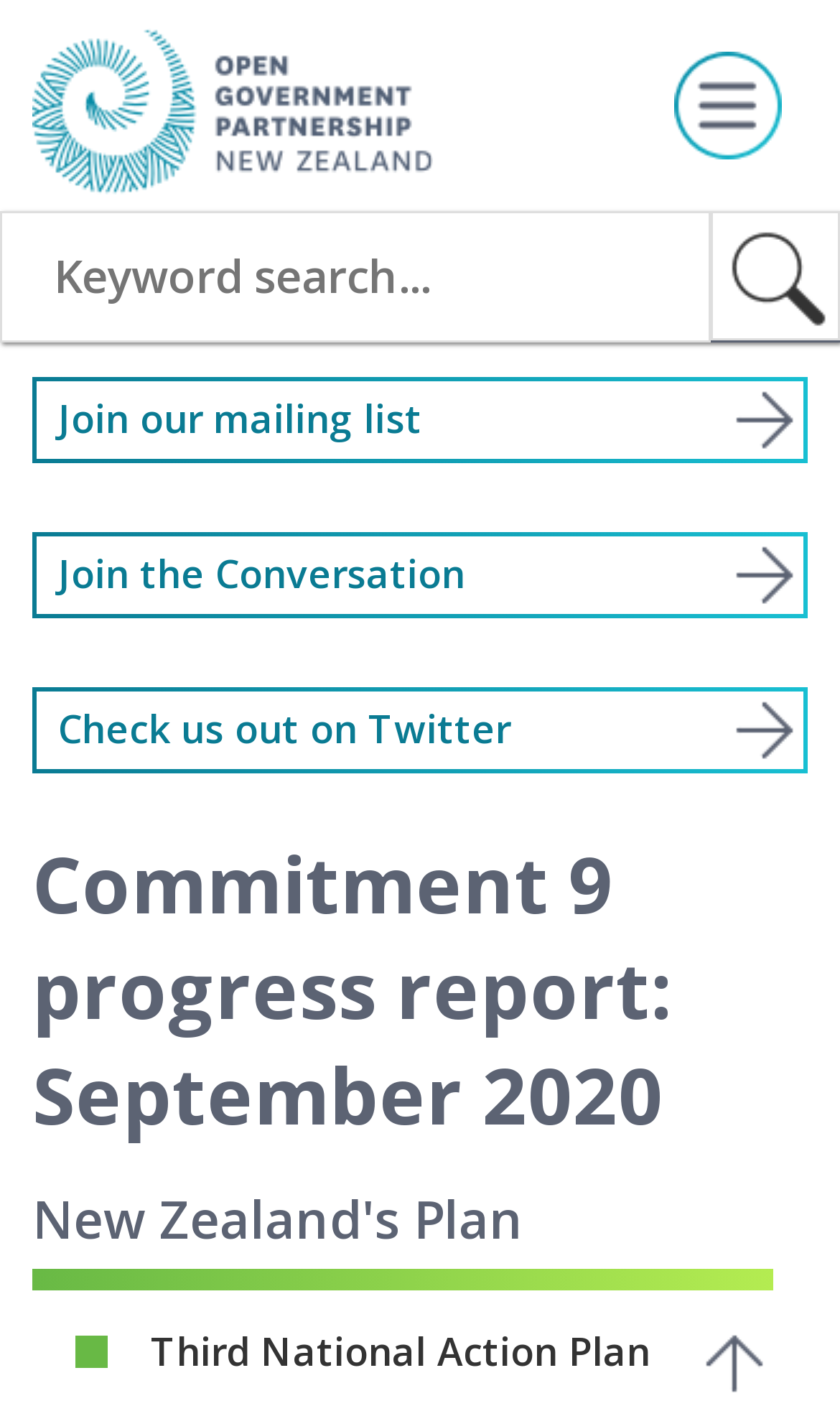Locate the bounding box coordinates of the clickable region necessary to complete the following instruction: "View New Zealand's Plan". Provide the coordinates in the format of four float numbers between 0 and 1, i.e., [left, top, right, bottom].

[0.038, 0.841, 0.921, 0.918]